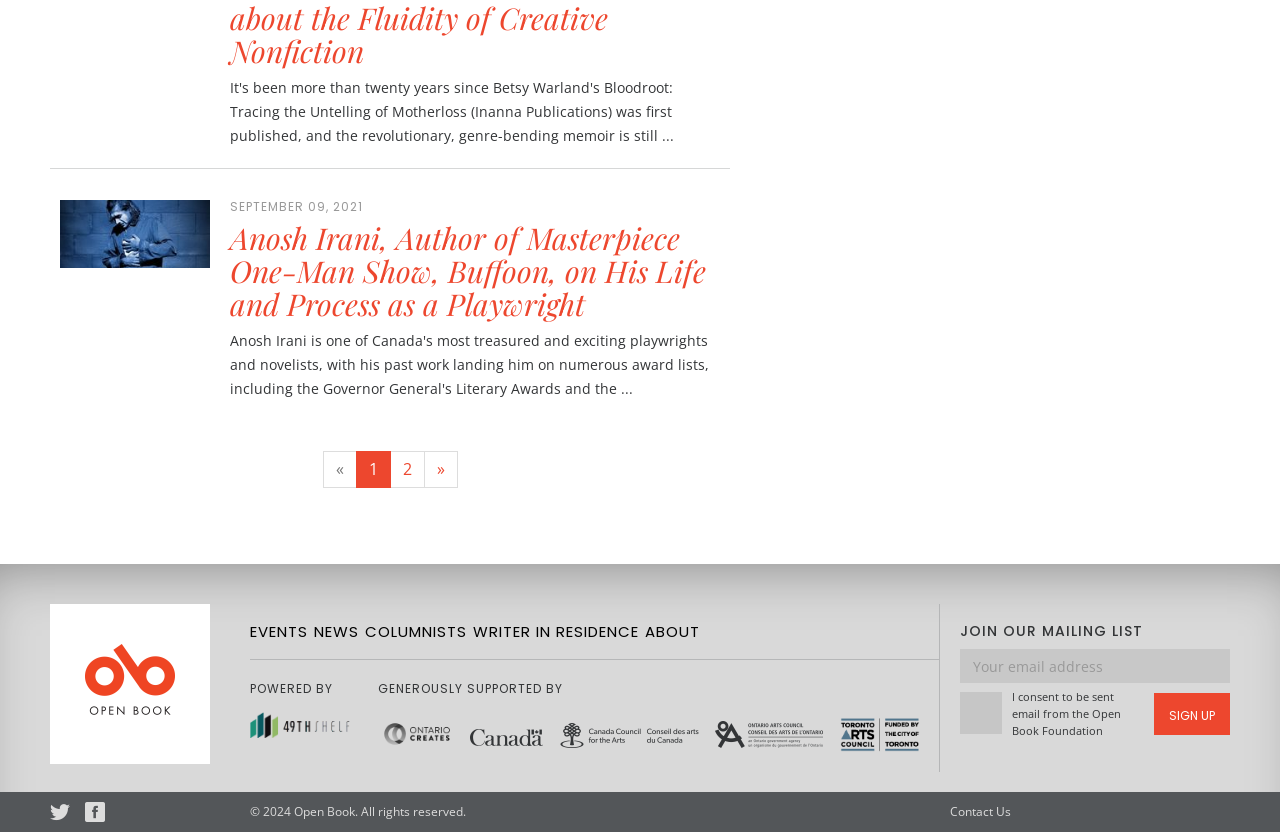What is the function of the 'SIGN UP' button?
Examine the image and give a concise answer in one word or a short phrase.

Join mailing list